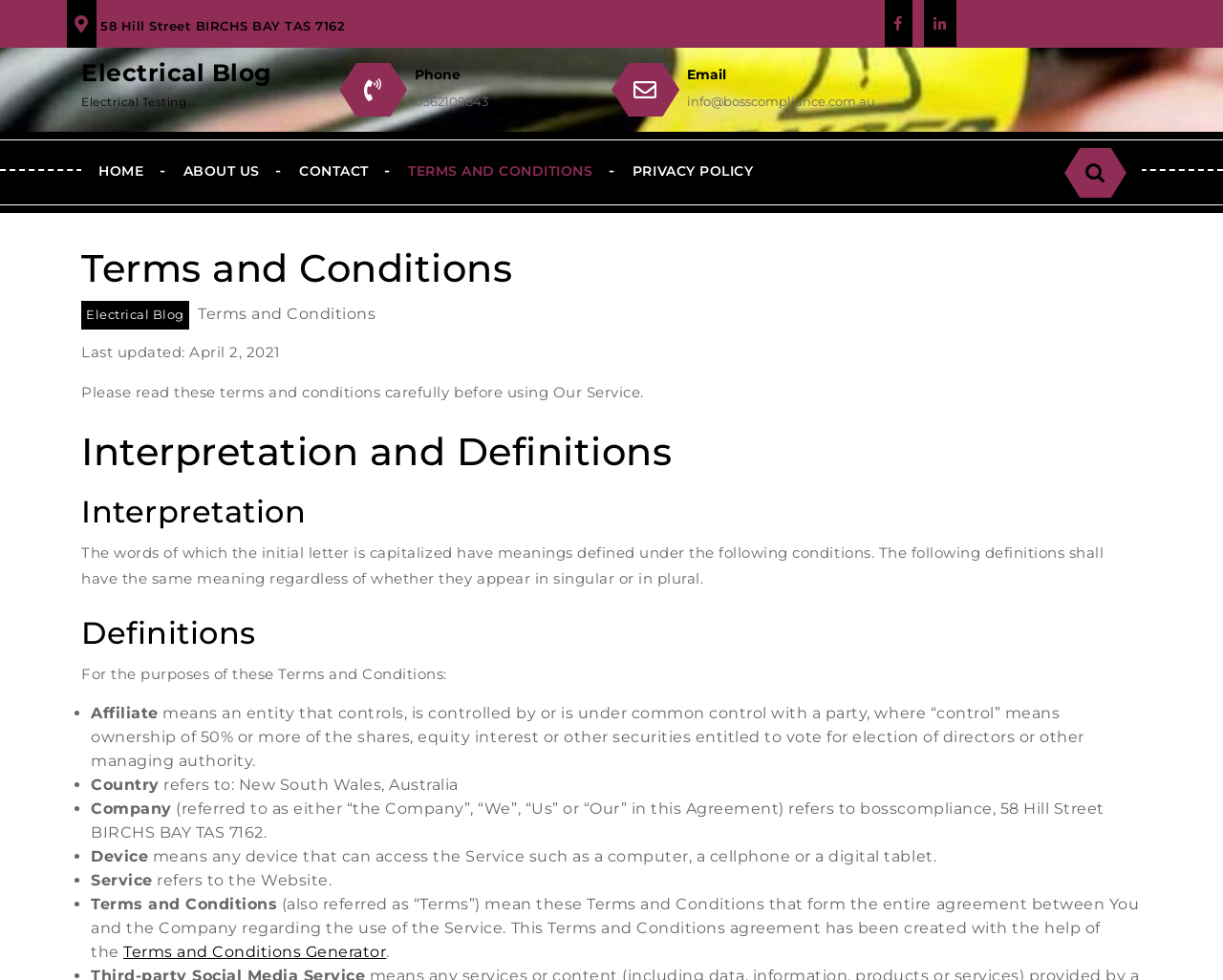What is the last updated date of the terms and conditions?
With the help of the image, please provide a detailed response to the question.

I found the last updated date by looking at the static text element below the title 'Terms and Conditions', which states 'Last updated: April 2, 2021'.